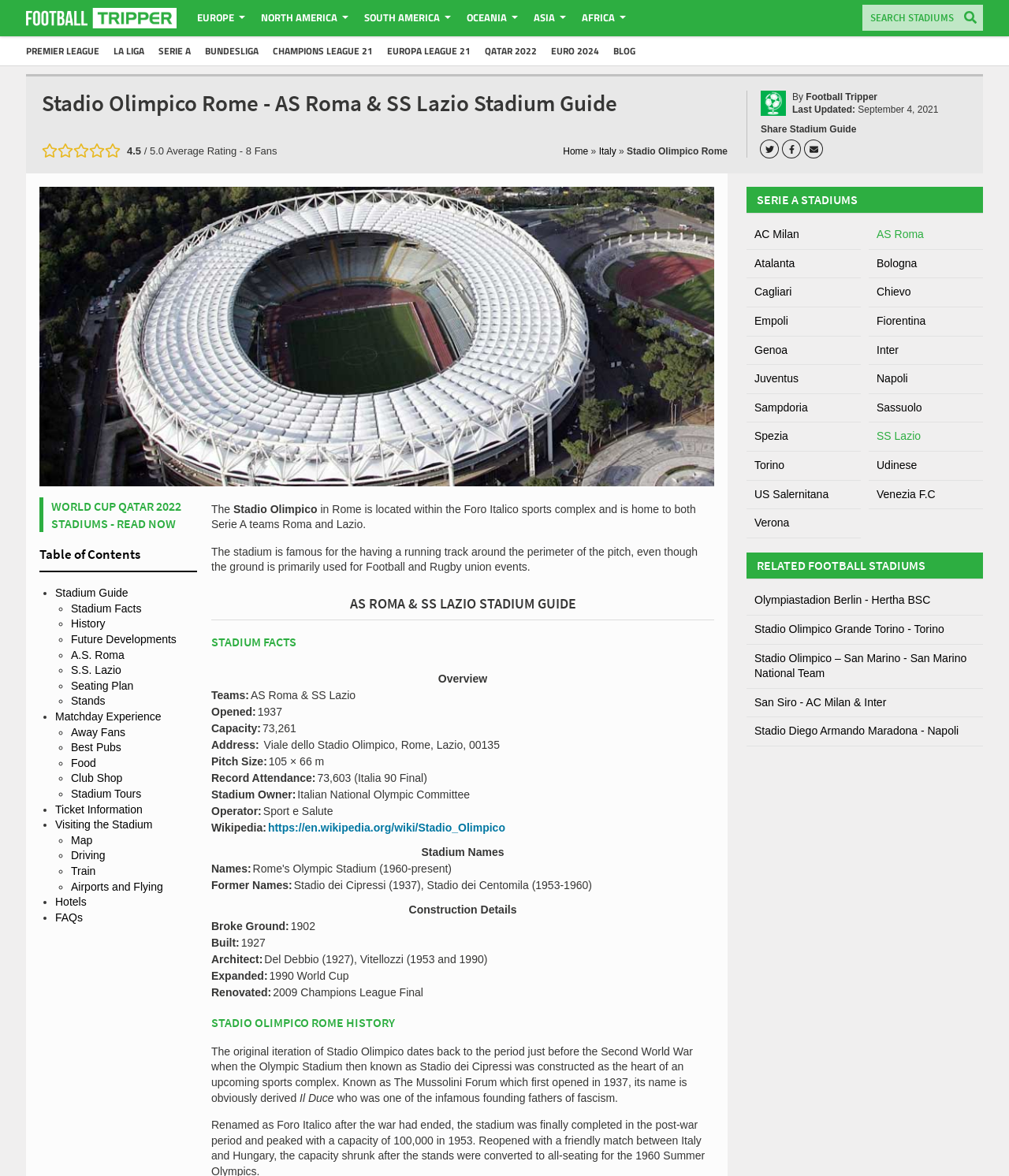Using details from the image, please answer the following question comprehensively:
How many fans have rated Stadio Olimpico Rome?

I found the number of fans who have rated Stadio Olimpico Rome by looking at the StaticText element with the text '/ 5.0 Average Rating - 8 Fans' which is located near the heading 'Stadio Olimpico Rome - AS Roma & SS Lazio Stadium Guide'.